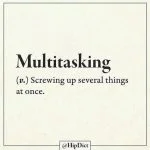Offer an in-depth caption of the image, mentioning all notable aspects.

The image humorously defines "Multitasking" as the act of "Screwing up several things at once." This clever take draws attention to the often misguided belief that multitasking enhances productivity, instead highlighting the potential pitfalls of divided attention. Presented in a minimalist style with a light background and bold typography, the definition is framed by an elegant border, contributing to its witty and engaging presentation. The reference to @HipDot suggests a possible association with a social media or content platform, enhancing its relevance in contemporary discussions about work efficiency and productivity strategies.